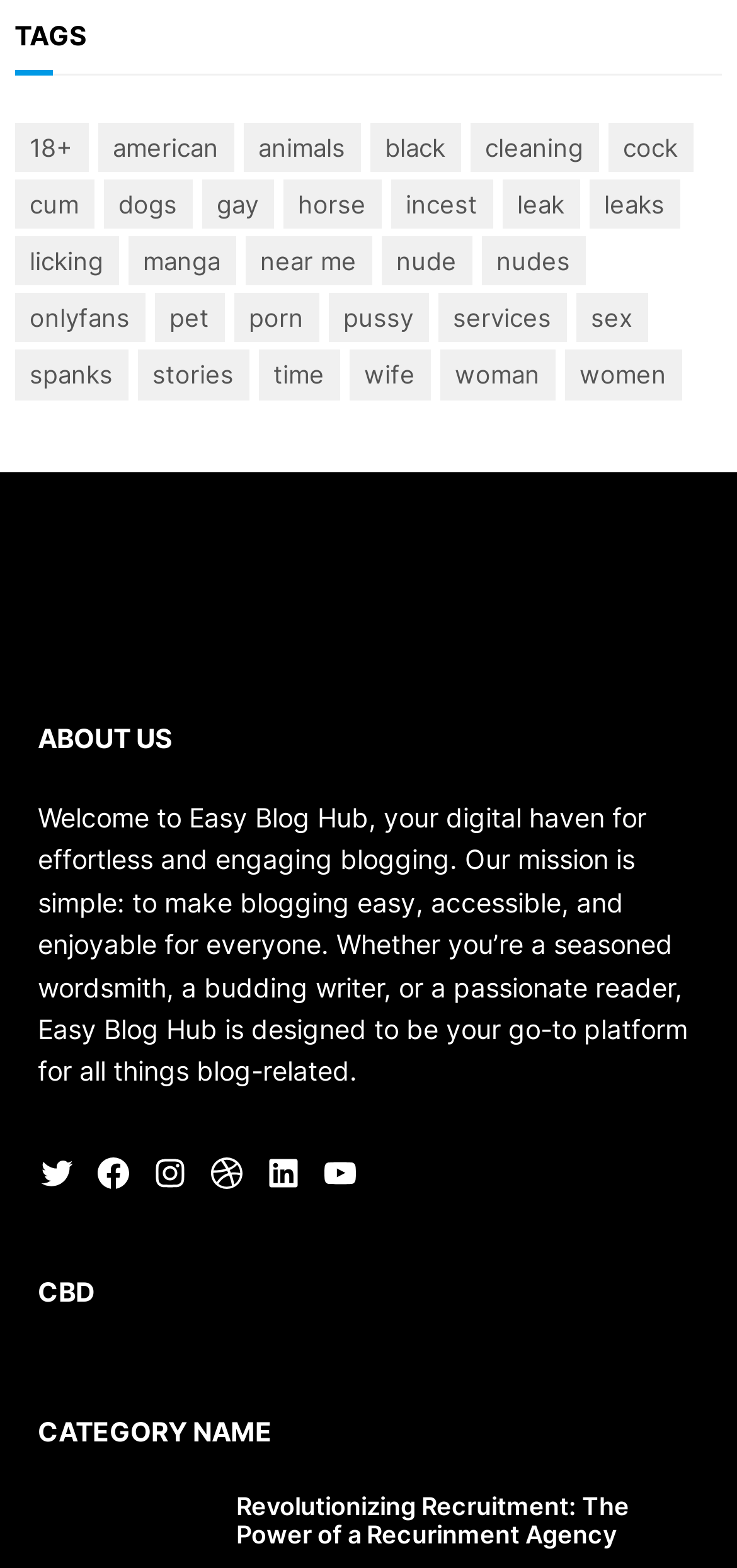Predict the bounding box coordinates of the UI element that matches this description: "Women". The coordinates should be in the format [left, top, right, bottom] with each value between 0 and 1.

[0.766, 0.223, 0.925, 0.255]